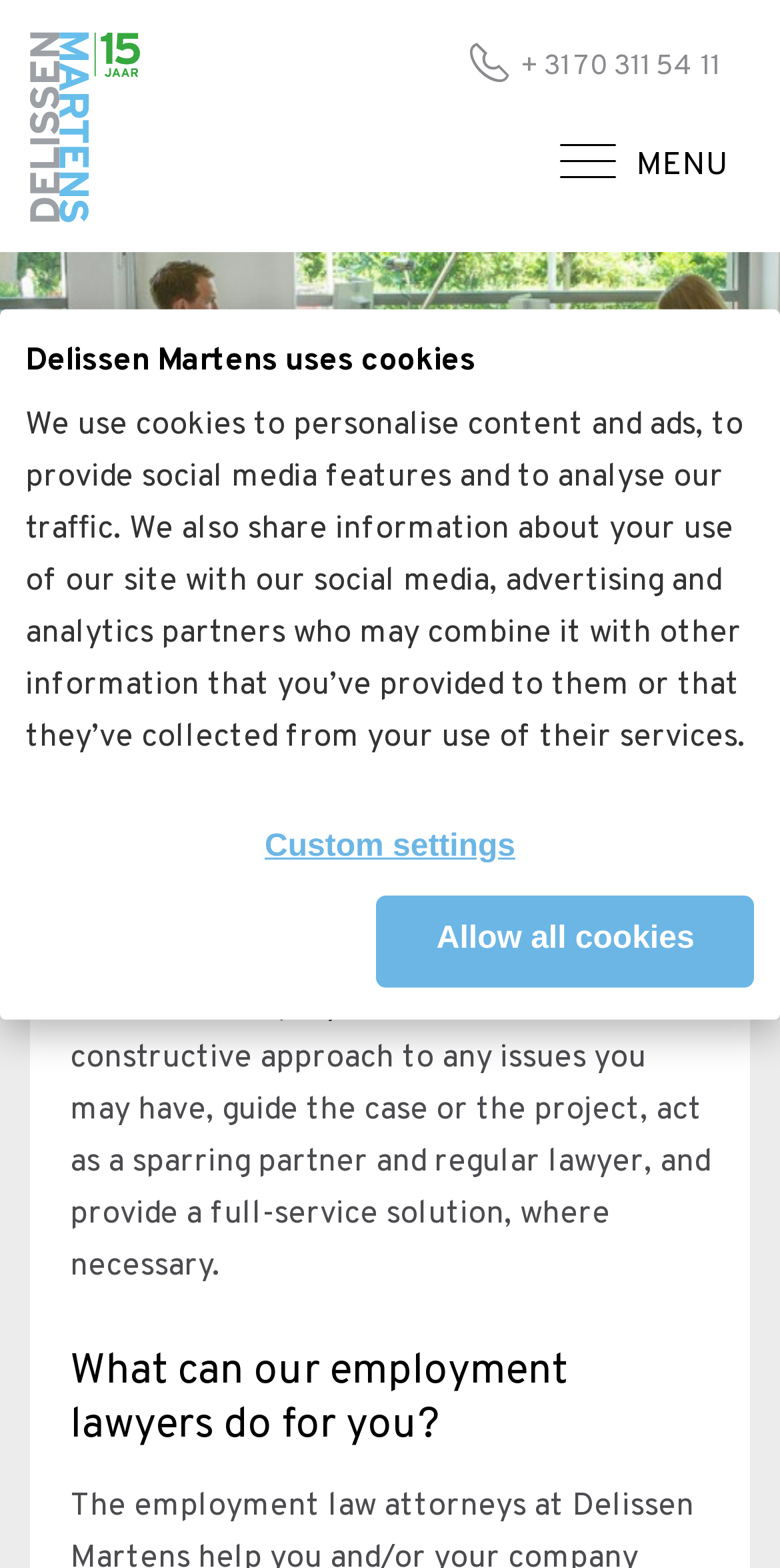Identify the bounding box coordinates of the element that should be clicked to fulfill this task: "Read more about Employment law". The coordinates should be provided as four float numbers between 0 and 1, i.e., [left, top, right, bottom].

[0.09, 0.407, 0.91, 0.442]